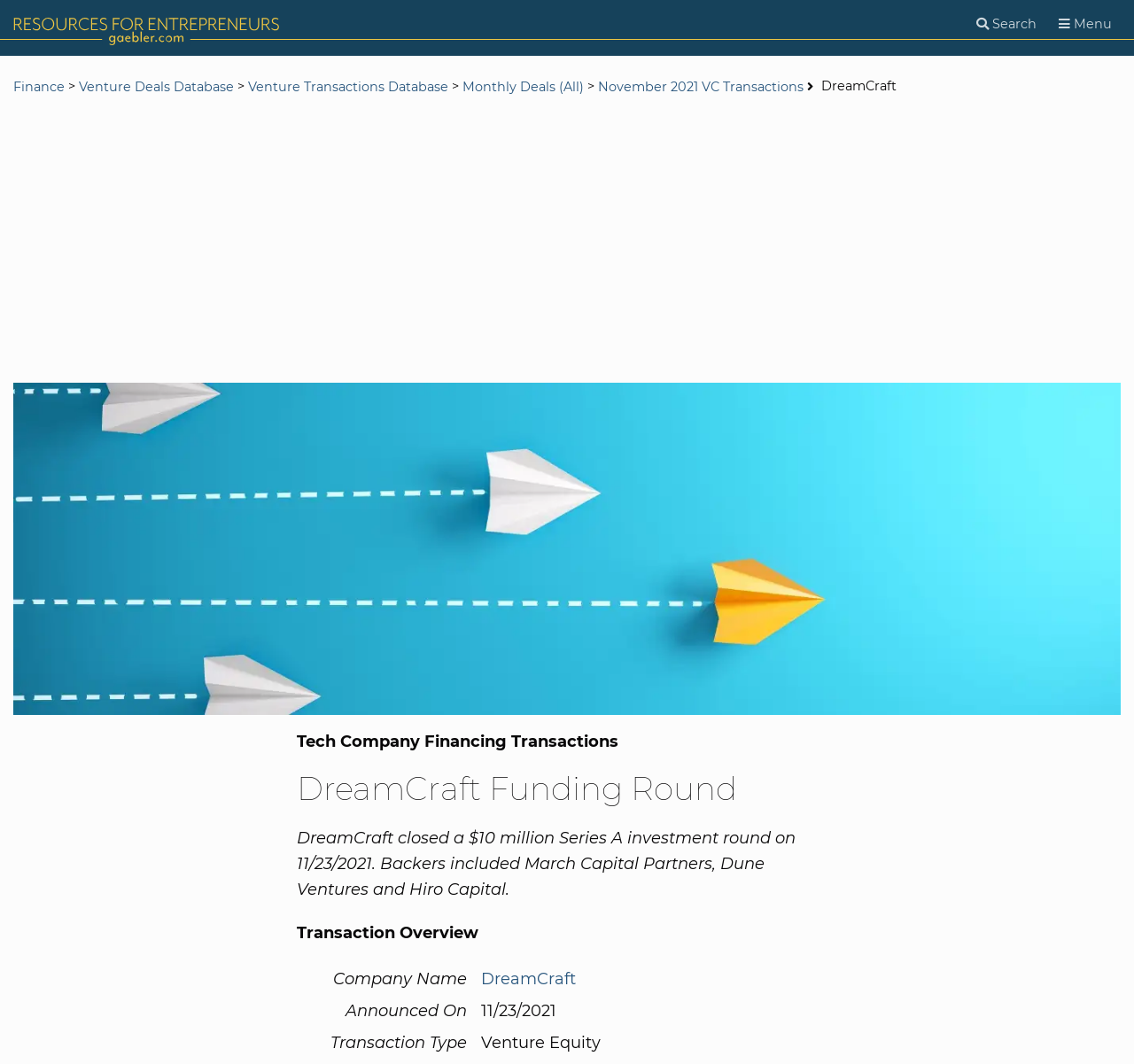Determine the bounding box coordinates for the area you should click to complete the following instruction: "Click on November 2021 VC transactions".

[0.527, 0.074, 0.709, 0.089]